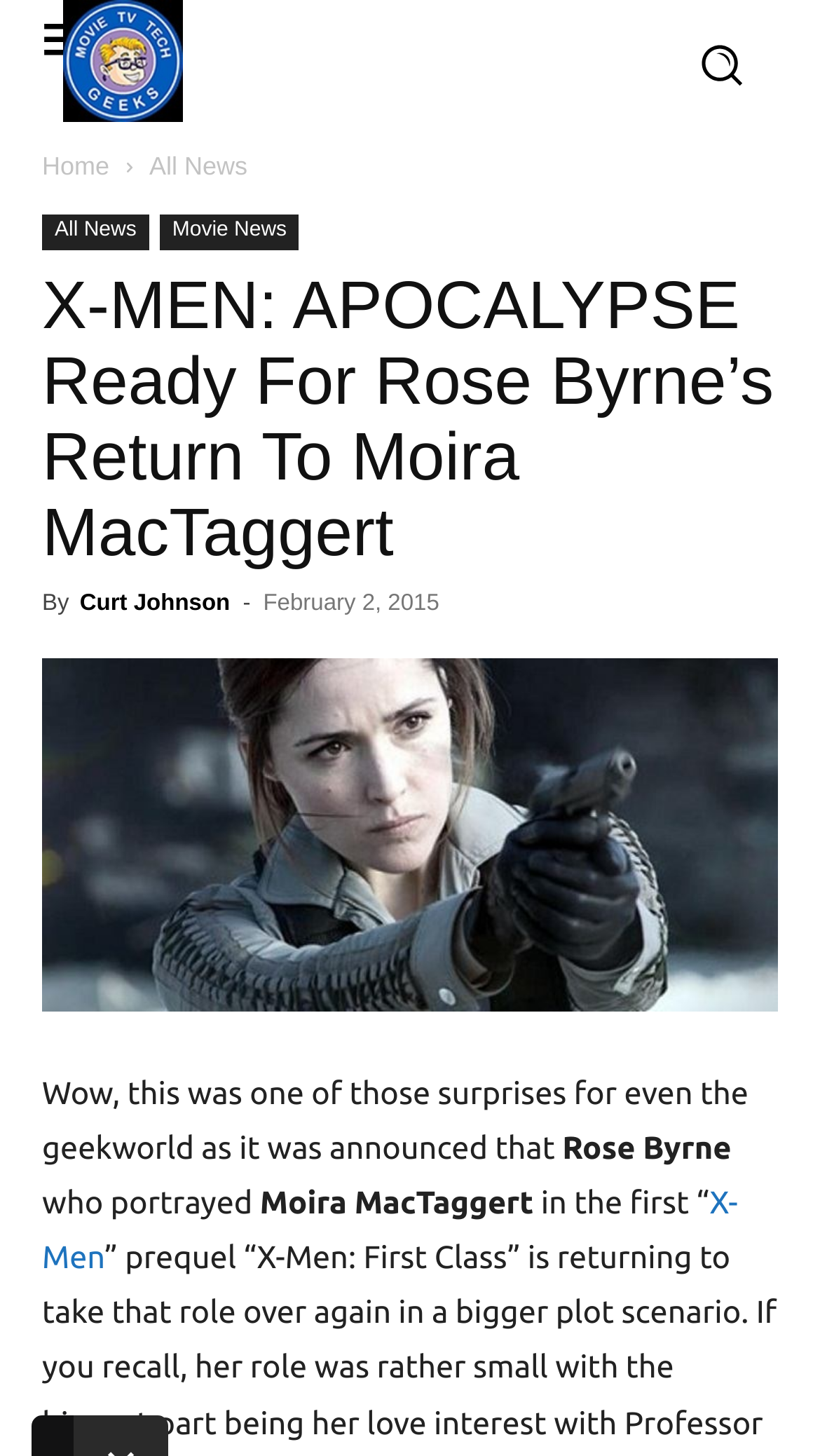Answer the question in a single word or phrase:
Who is the author of the article?

Curt Johnson